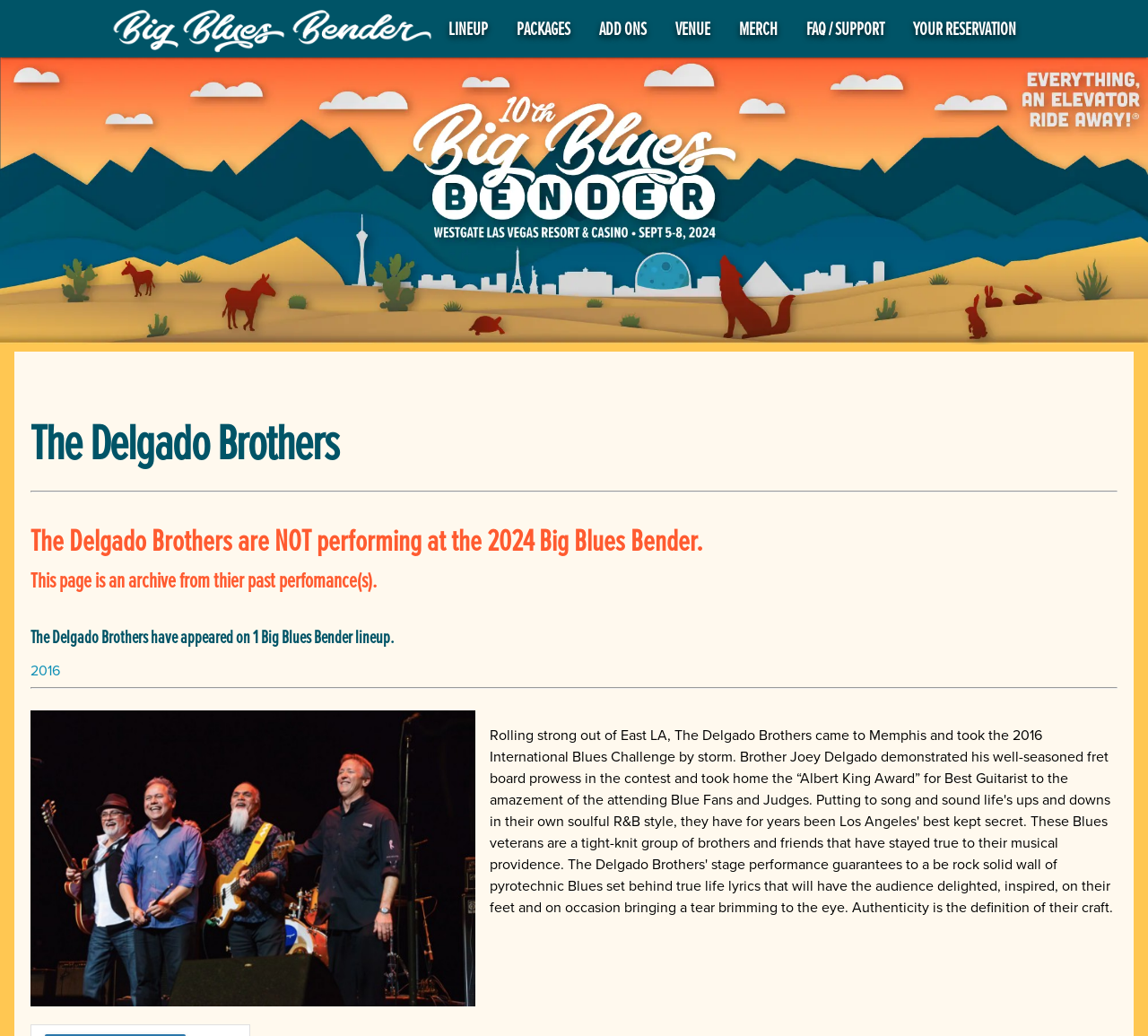Please determine and provide the text content of the webpage's heading.

The Delgado Brothers